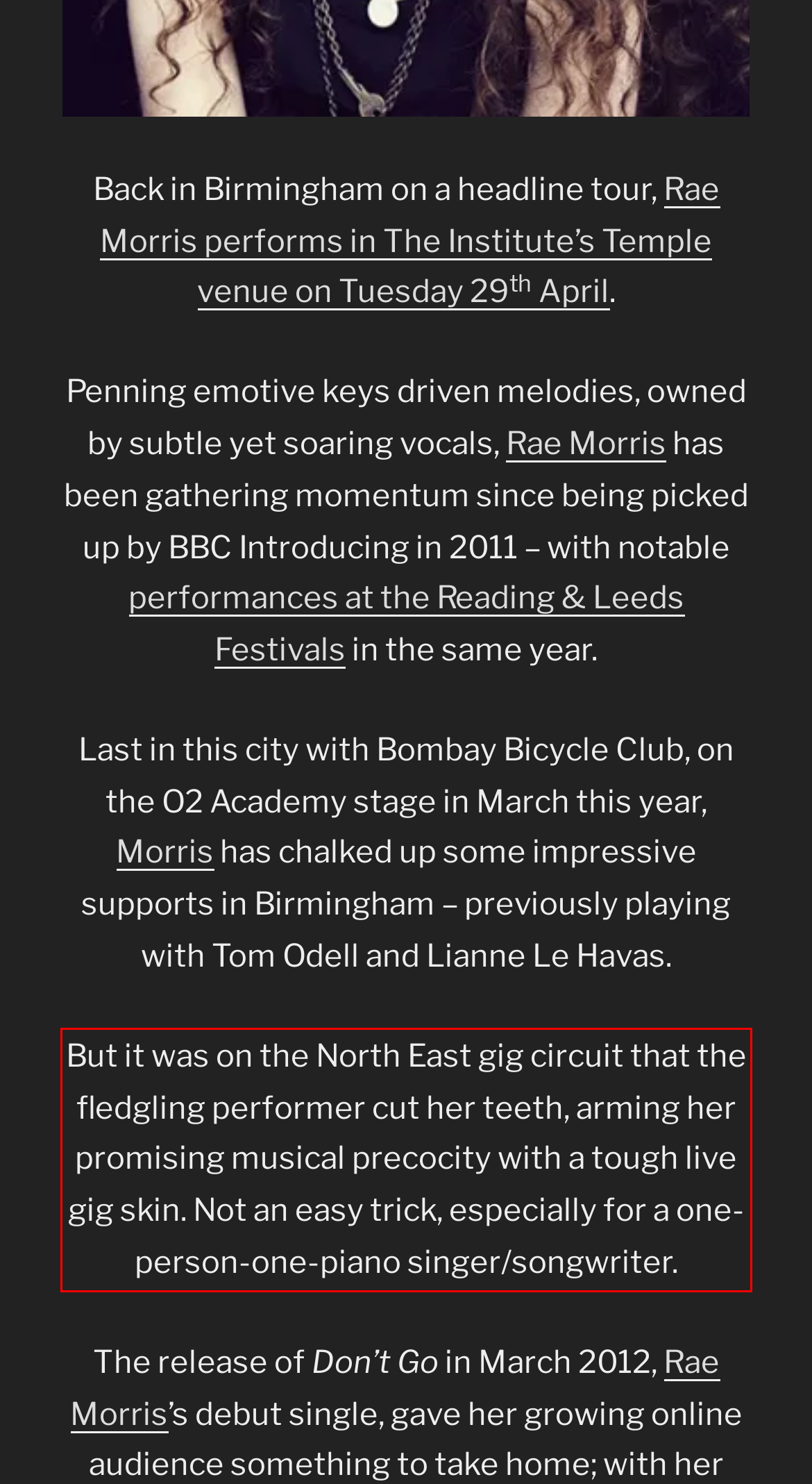Inspect the webpage screenshot that has a red bounding box and use OCR technology to read and display the text inside the red bounding box.

But it was on the North East gig circuit that the fledgling performer cut her teeth, arming her promising musical precocity with a tough live gig skin. Not an easy trick, especially for a one-person-one-piano singer/songwriter.